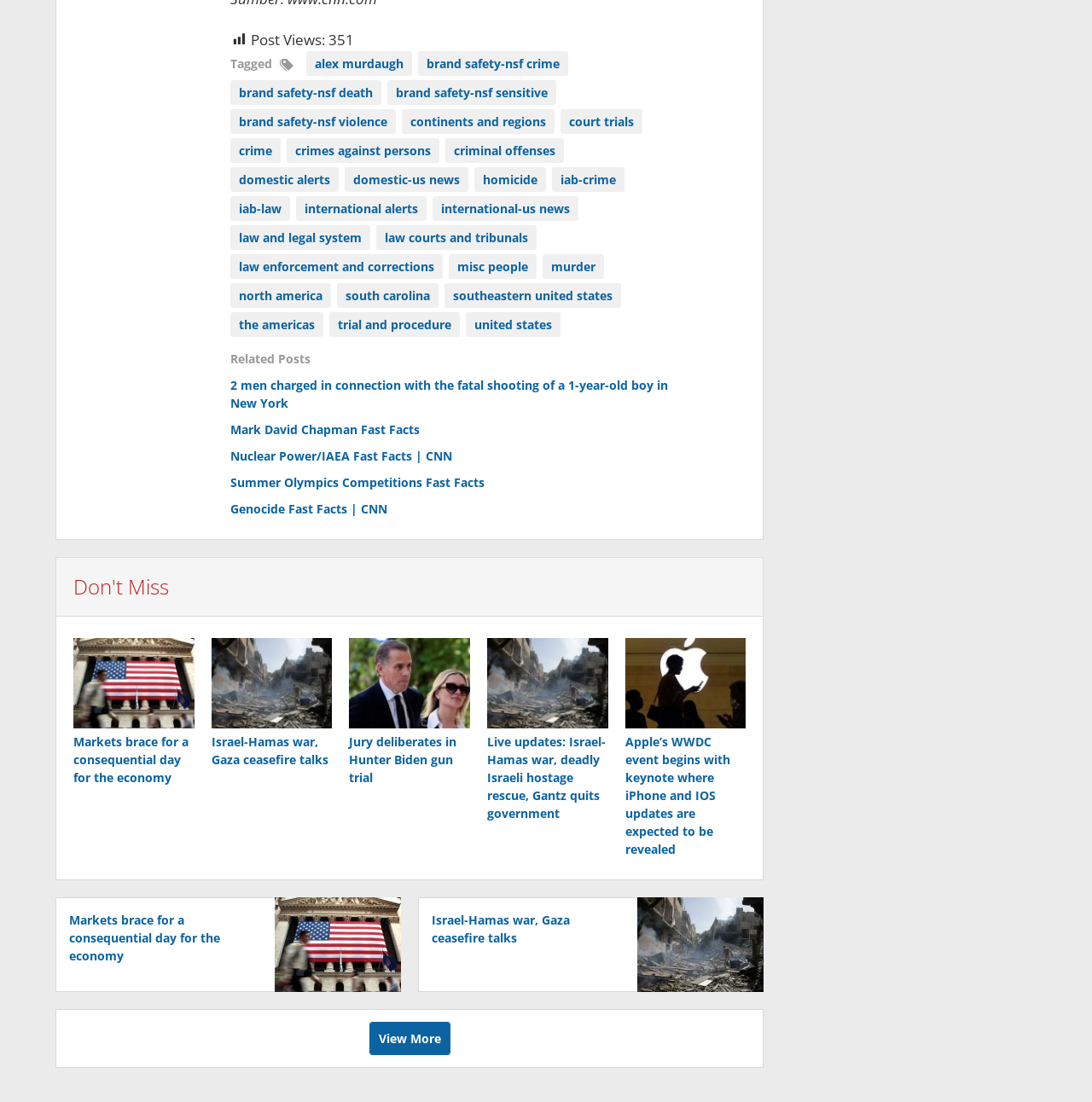Respond with a single word or phrase to the following question:
What is the number of post views?

351